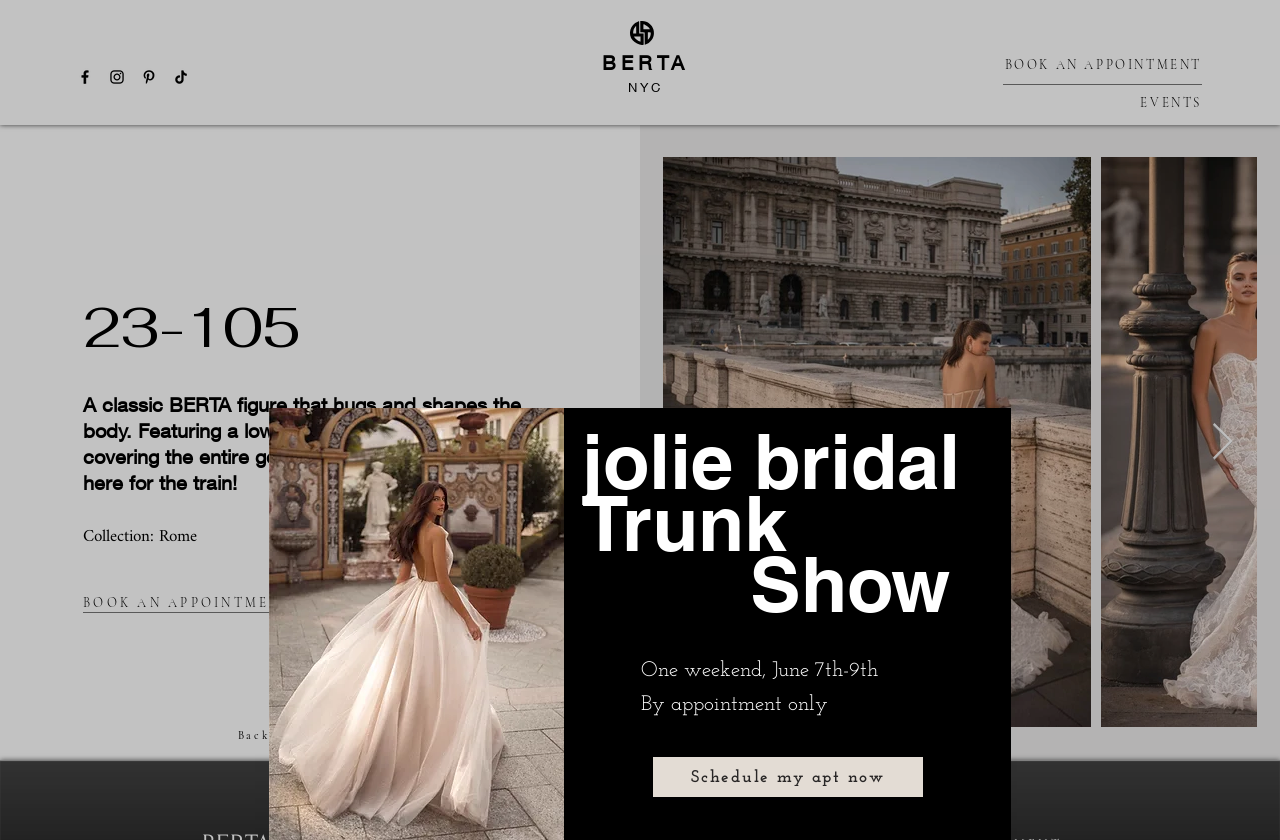What is the type of the event?
Give a one-word or short-phrase answer derived from the screenshot.

Trunk Show